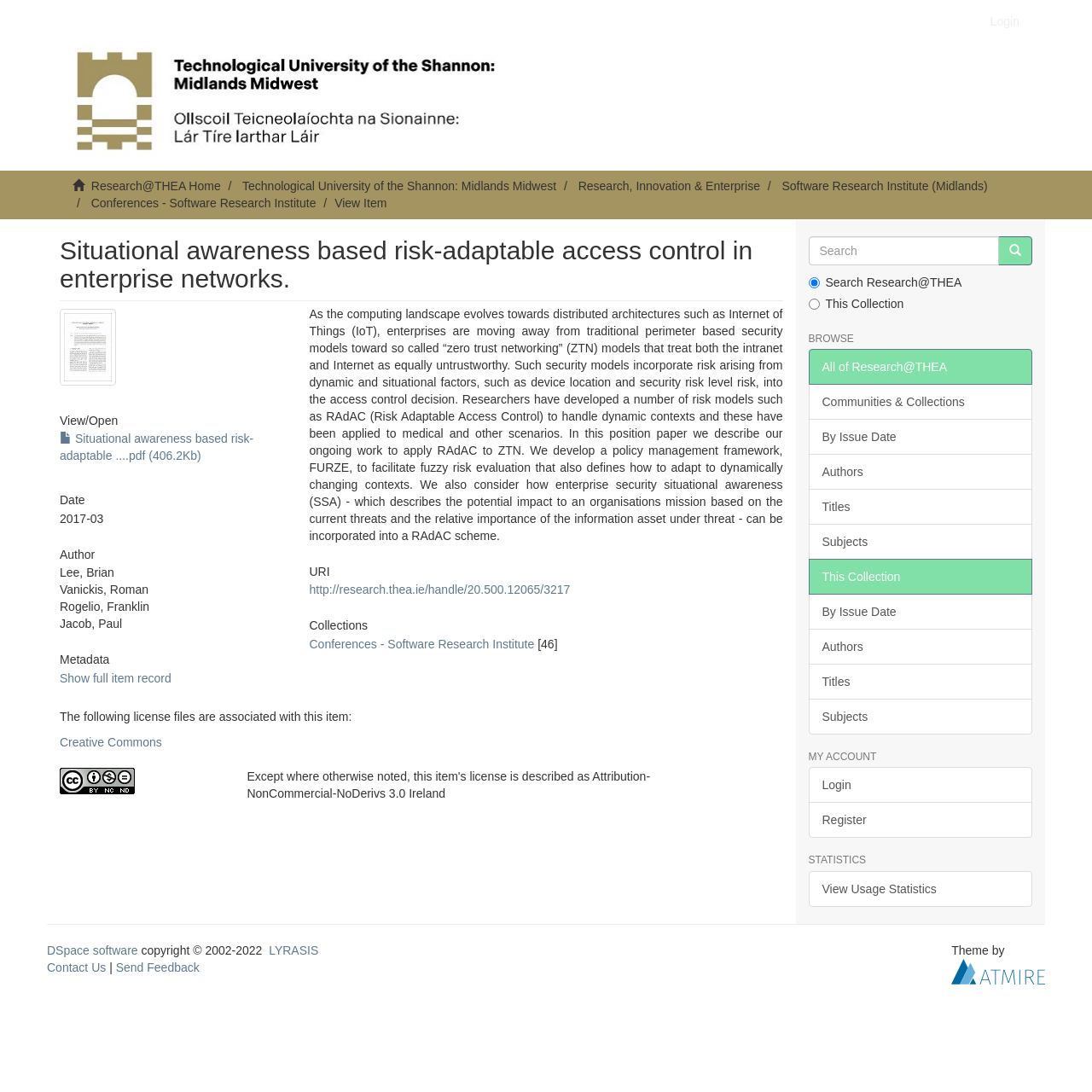Show the bounding box coordinates of the element that should be clicked to complete the task: "Navigate to the research page".

None